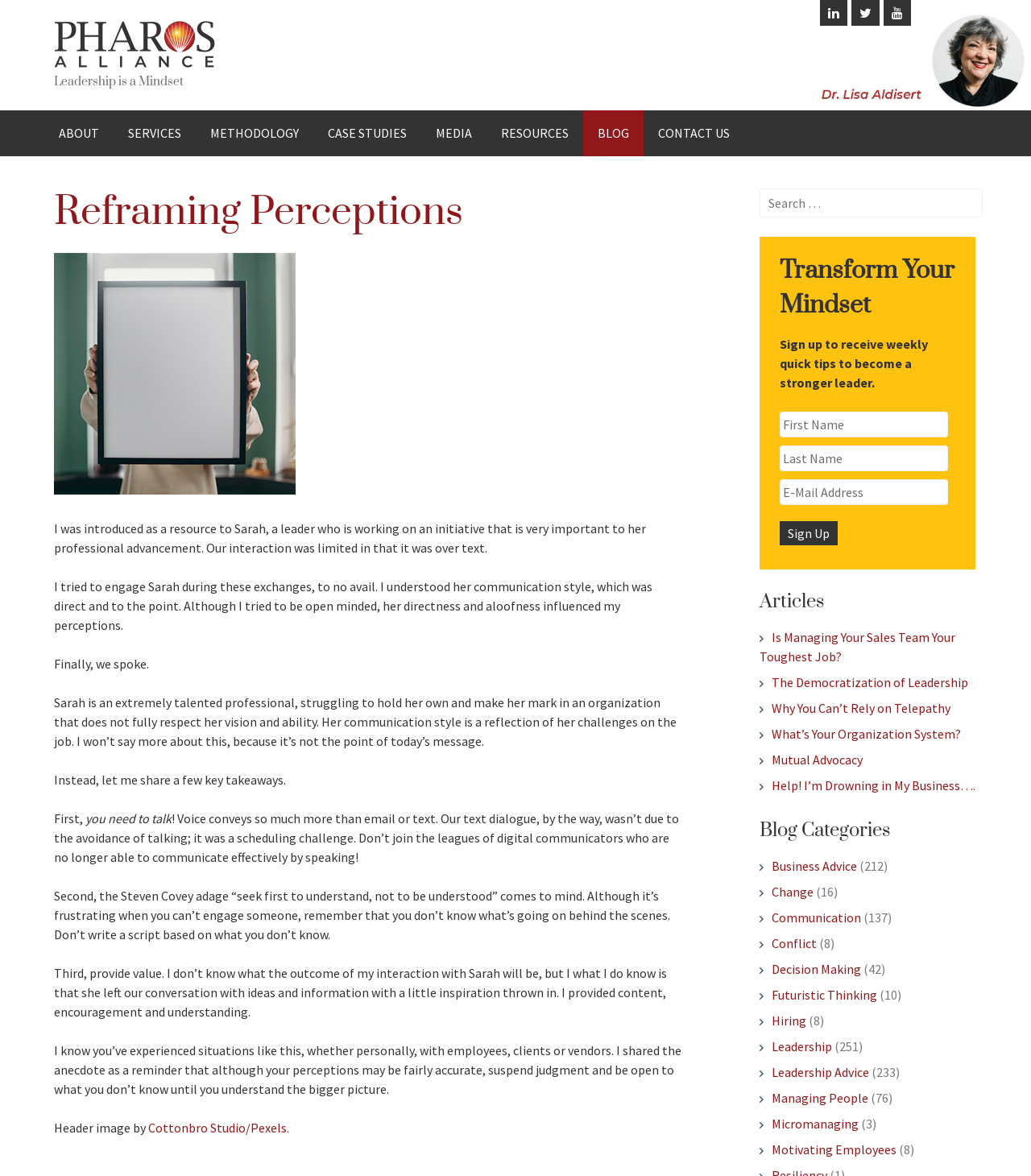Please provide a short answer using a single word or phrase for the question:
What is the purpose of the search bar?

To search for content